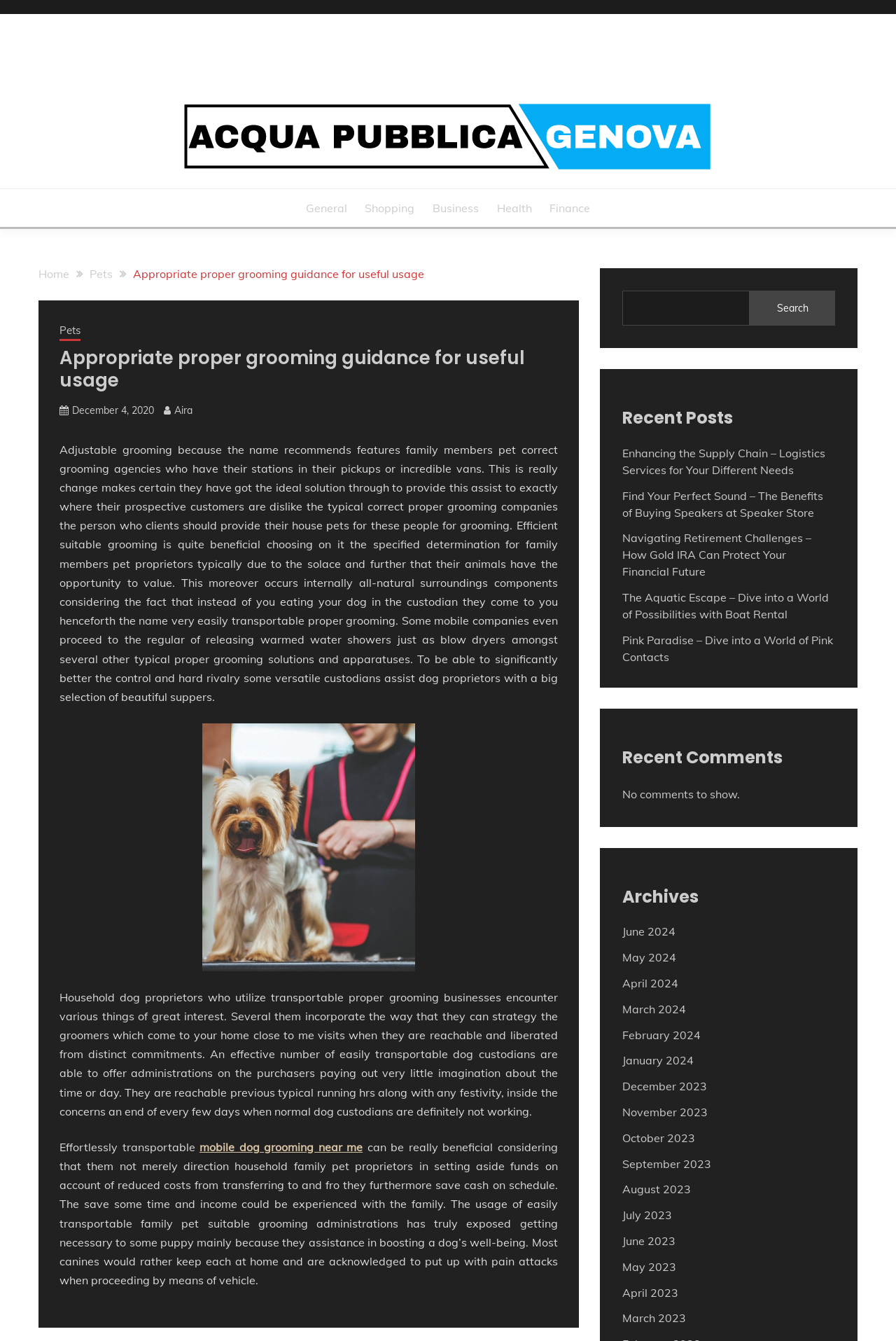Determine the bounding box coordinates of the area to click in order to meet this instruction: "Search for something".

[0.694, 0.217, 0.932, 0.243]